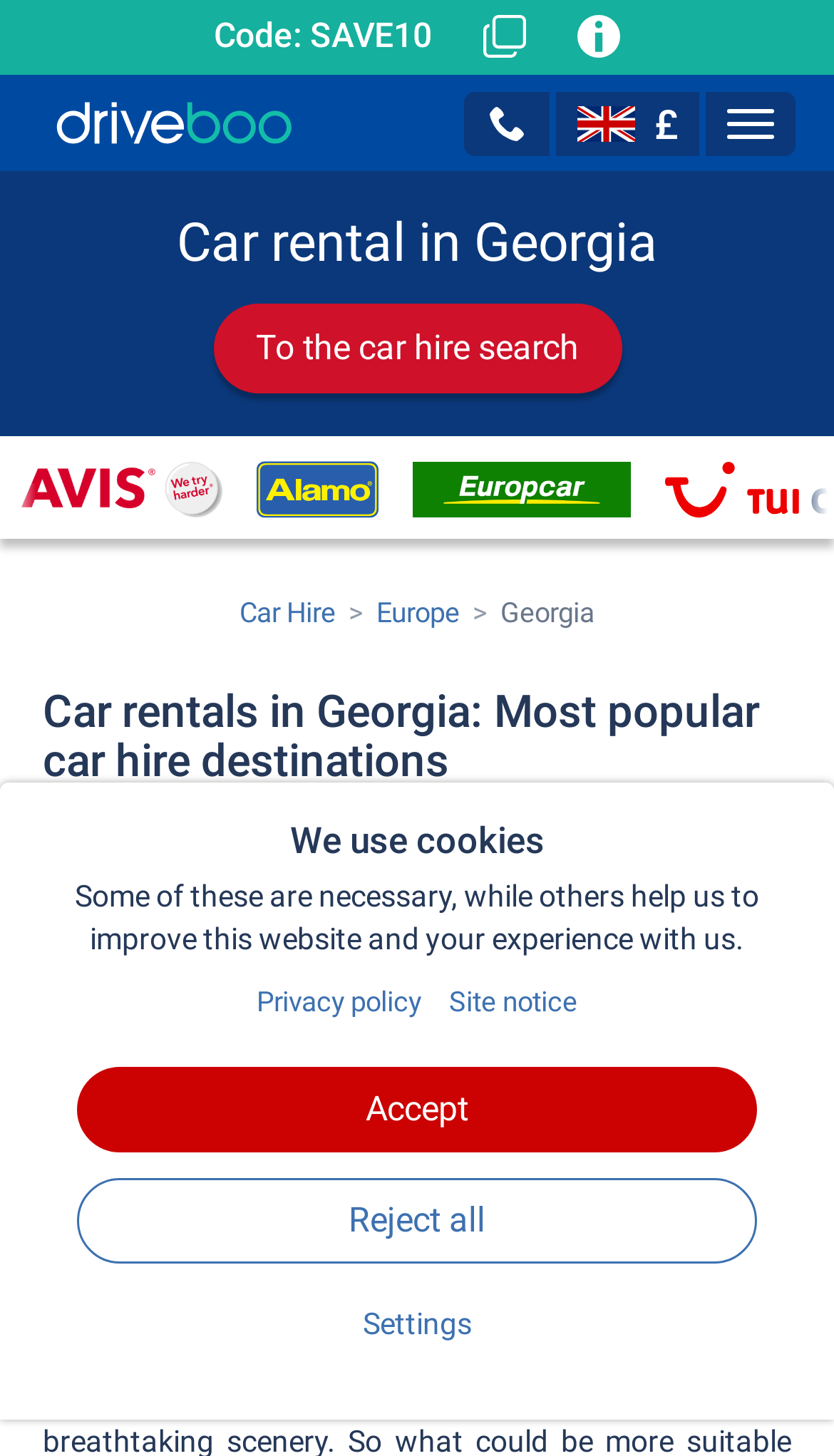Identify and provide the main heading of the webpage.

Car rental in Georgia